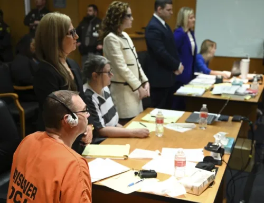What is on the tables at the front of the courtroom?
Using the image, give a concise answer in the form of a single word or short phrase.

Legal documents and notes